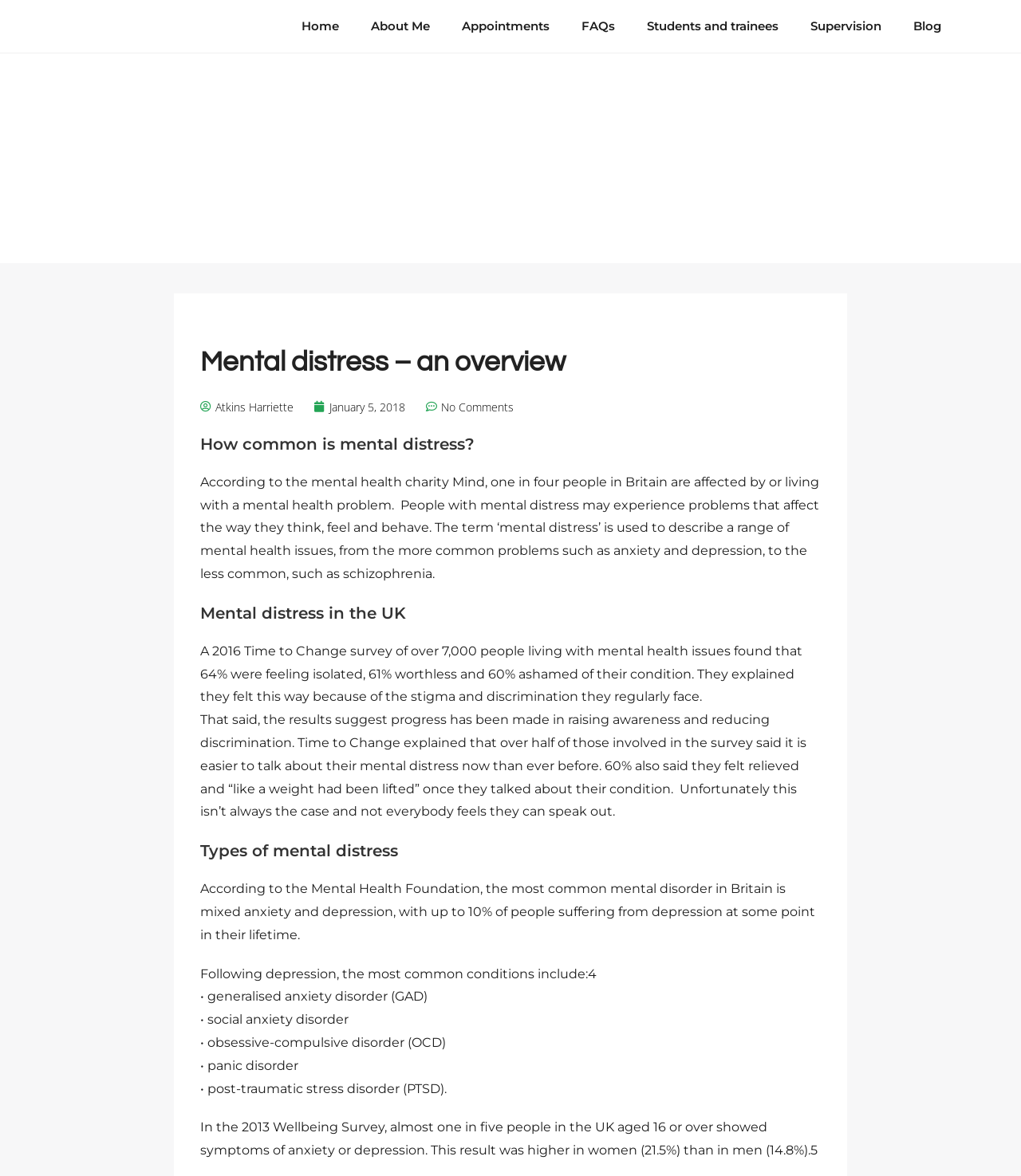Find the bounding box coordinates of the element to click in order to complete the given instruction: "Watch VIDEOS FROM BERGEN EXCHANGES 2023."

None